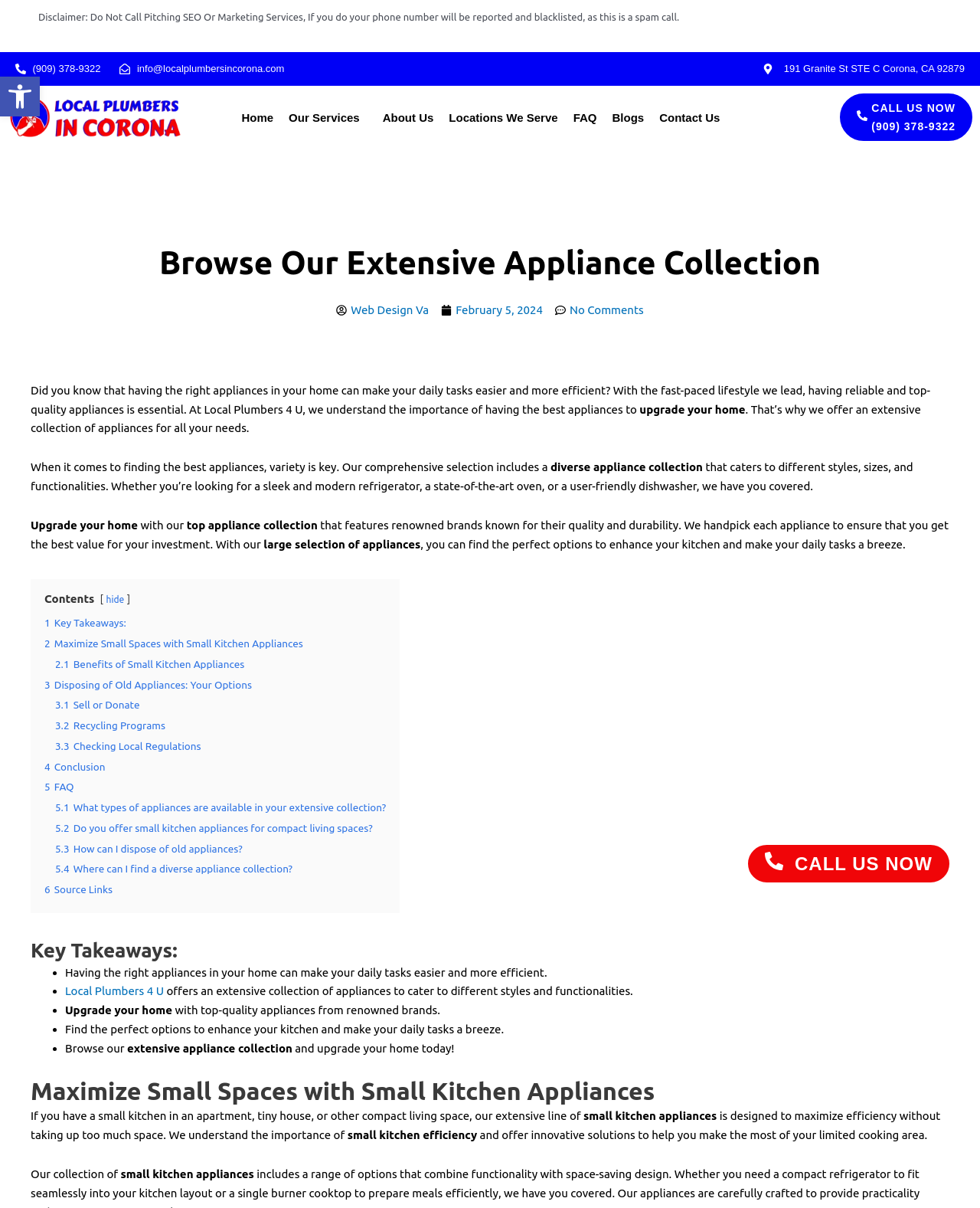Please specify the bounding box coordinates of the clickable section necessary to execute the following command: "Browse the extensive appliance collection".

[0.047, 0.199, 0.953, 0.237]